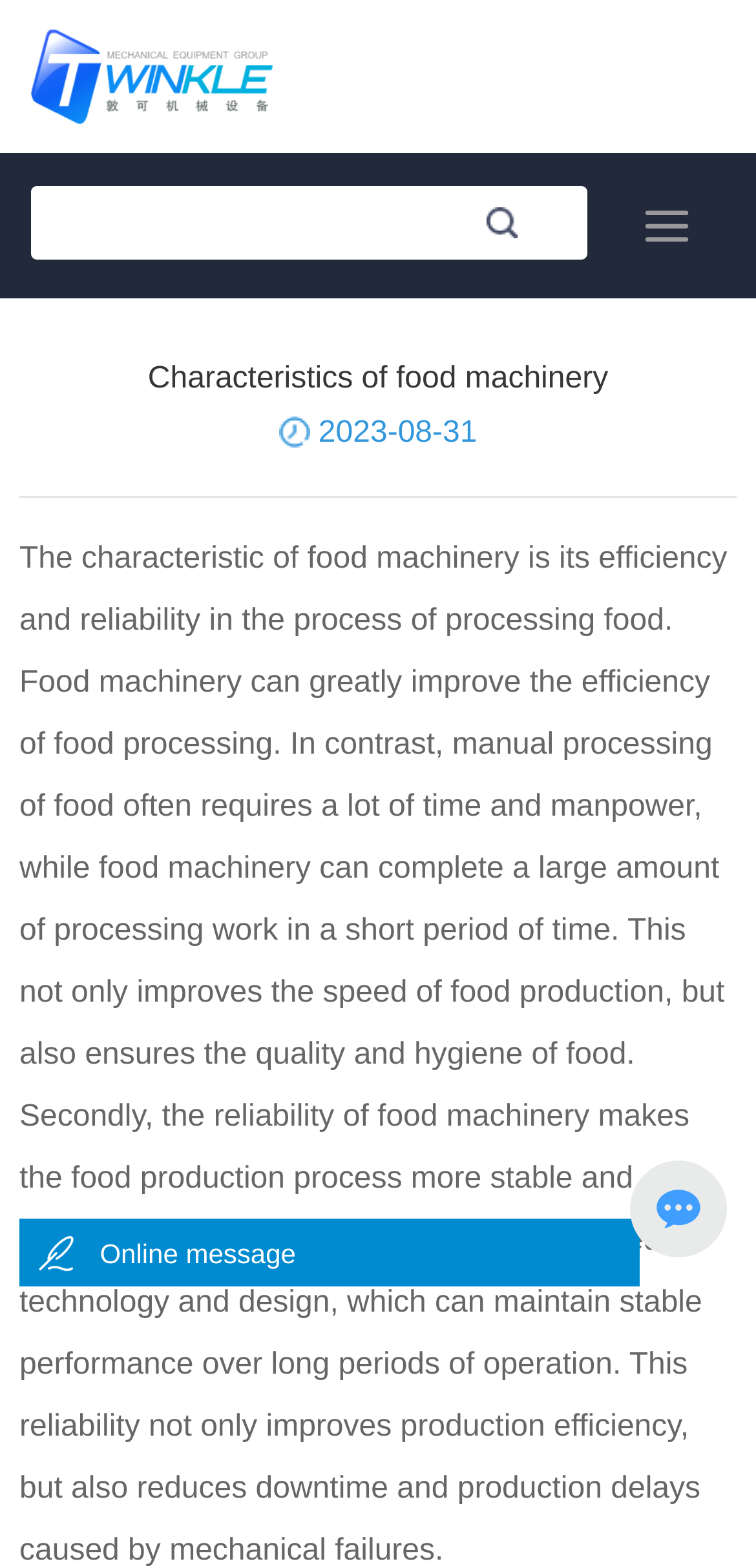By analyzing the image, answer the following question with a detailed response: What is the advantage of food machinery over manual processing?

The webpage states that manual processing of food often requires a lot of time and manpower, while food machinery can complete a large amount of processing work in a short period of time. This suggests that the advantage of food machinery over manual processing is that it is faster and more efficient.